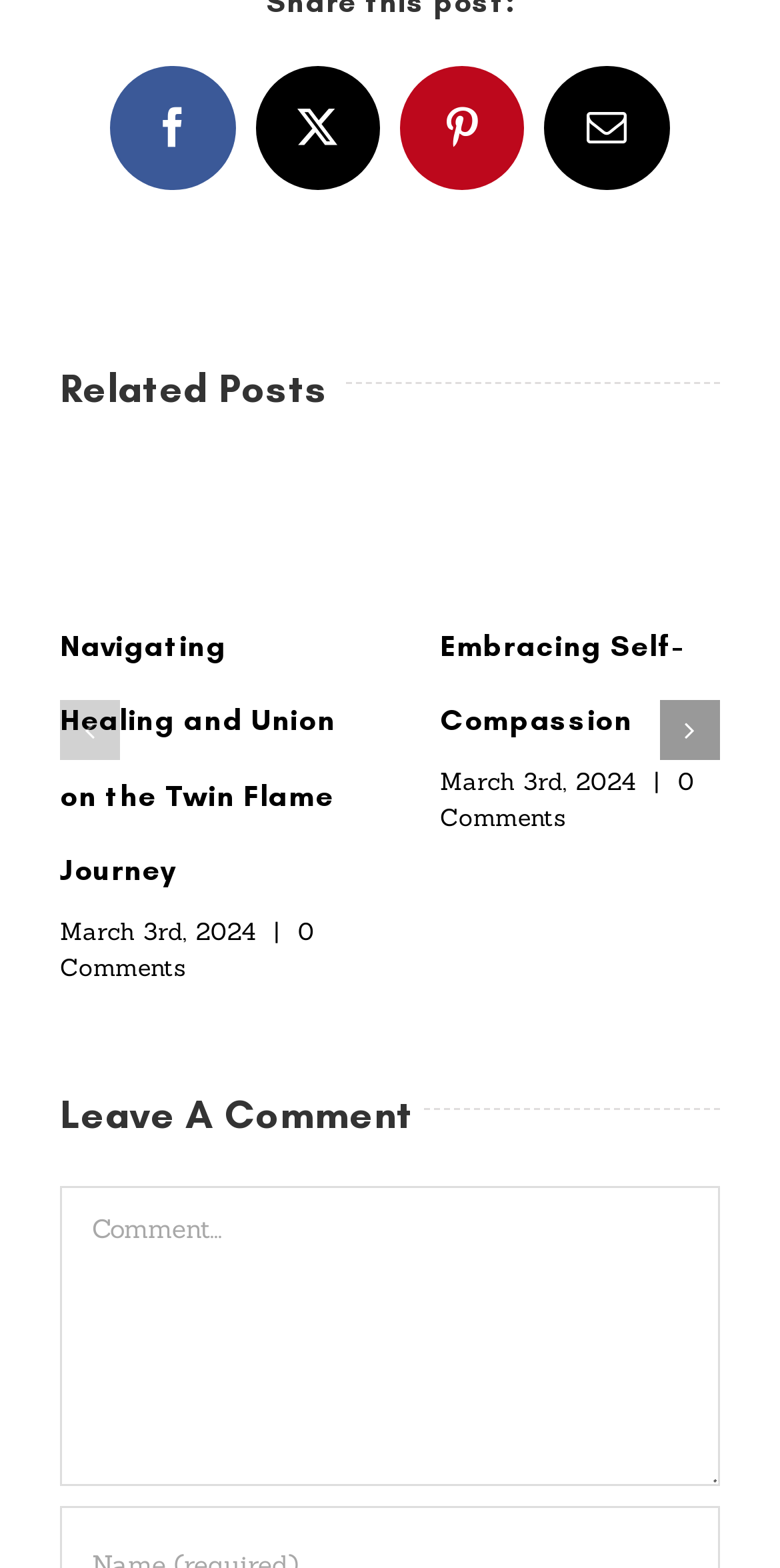Given the description "Embracing Self-Compassion", determine the bounding box of the corresponding UI element.

[0.637, 0.313, 0.729, 0.359]